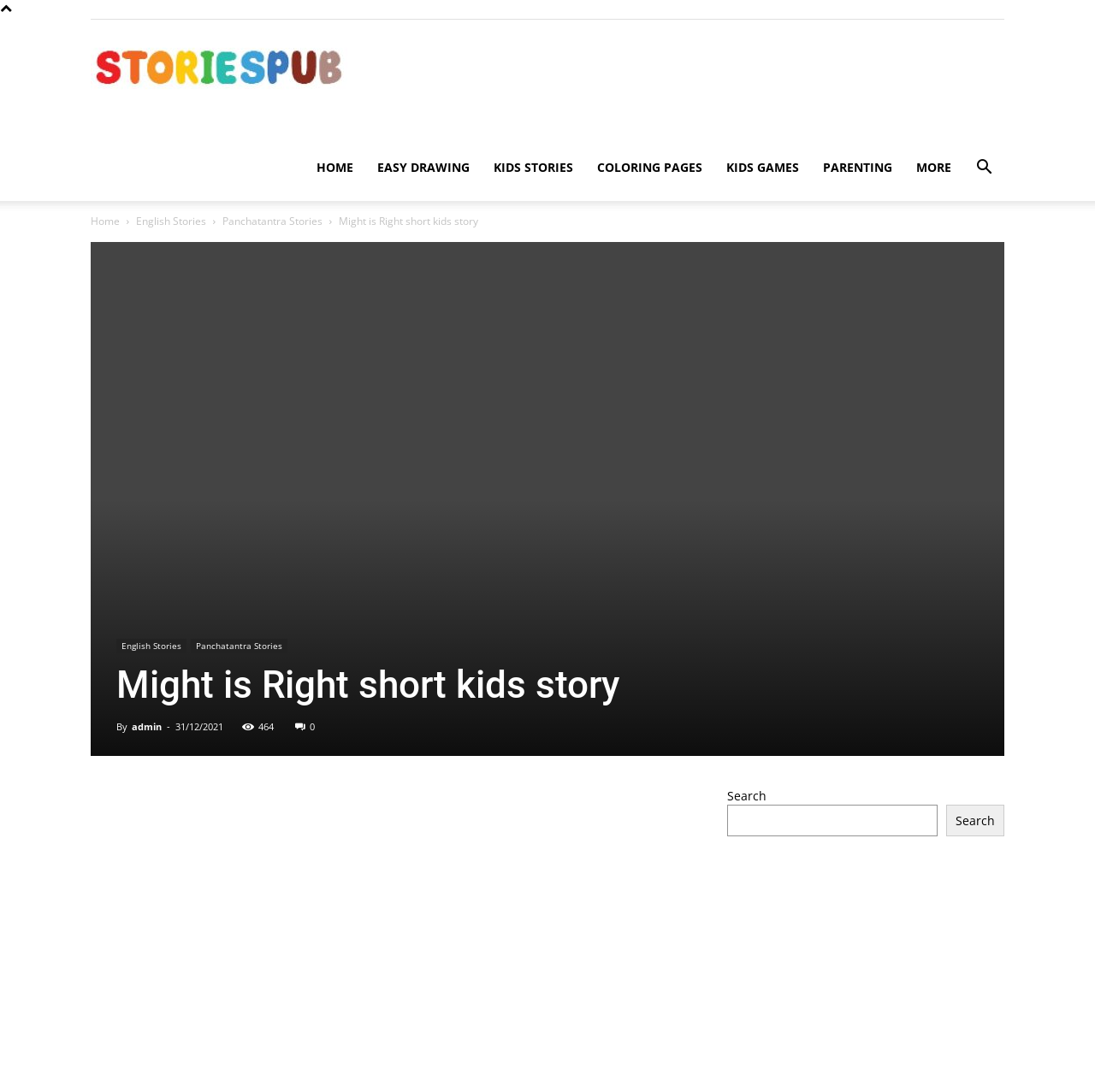Locate the bounding box of the UI element based on this description: "aria-label="Search"". Provide four float numbers between 0 and 1 as [left, top, right, bottom].

[0.88, 0.064, 0.917, 0.079]